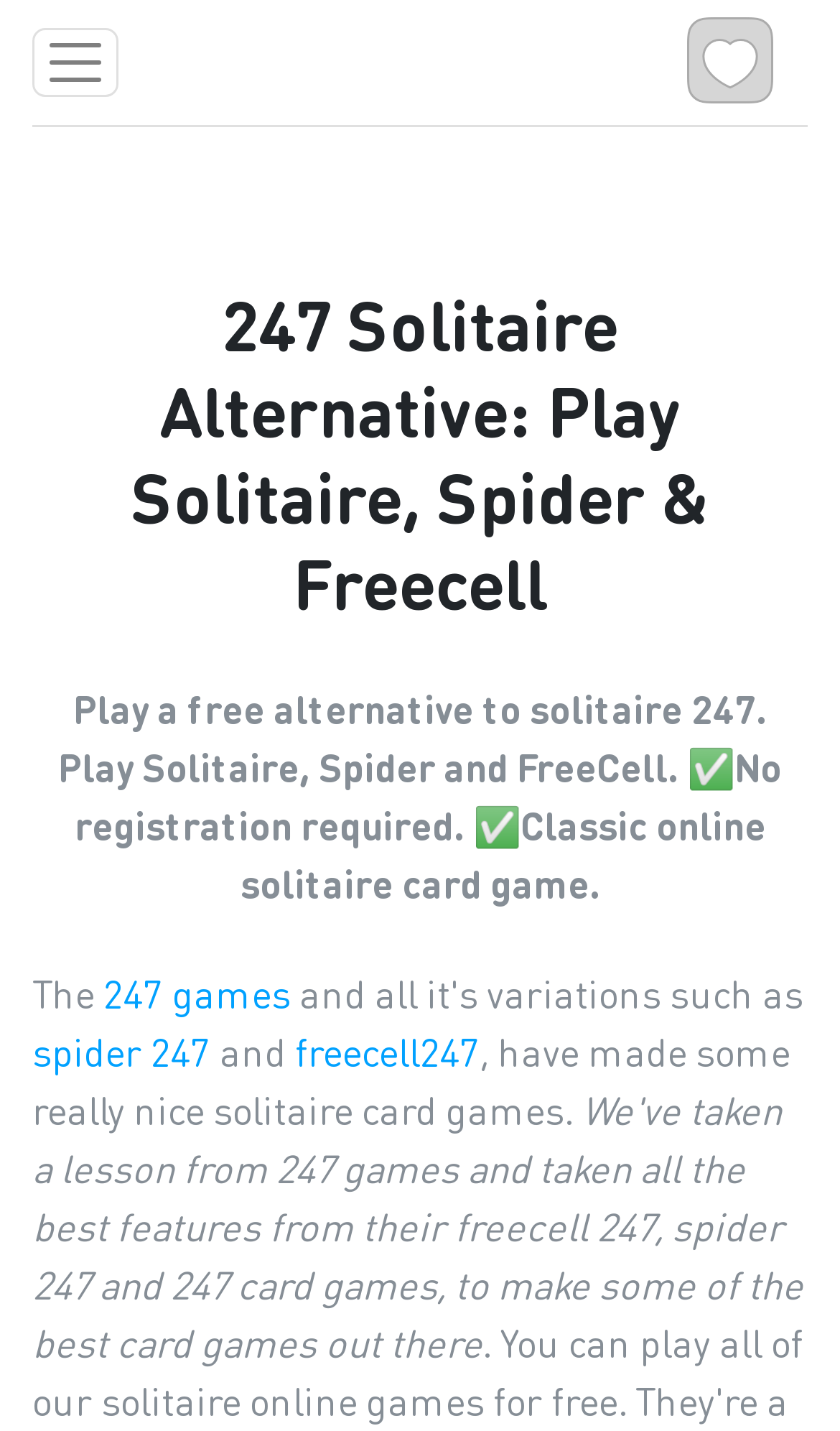Is registration required to play games on this website?
Examine the image closely and answer the question with as much detail as possible.

The static text '✅No registration required.' on the webpage explicitly states that registration is not required to play games on this website.